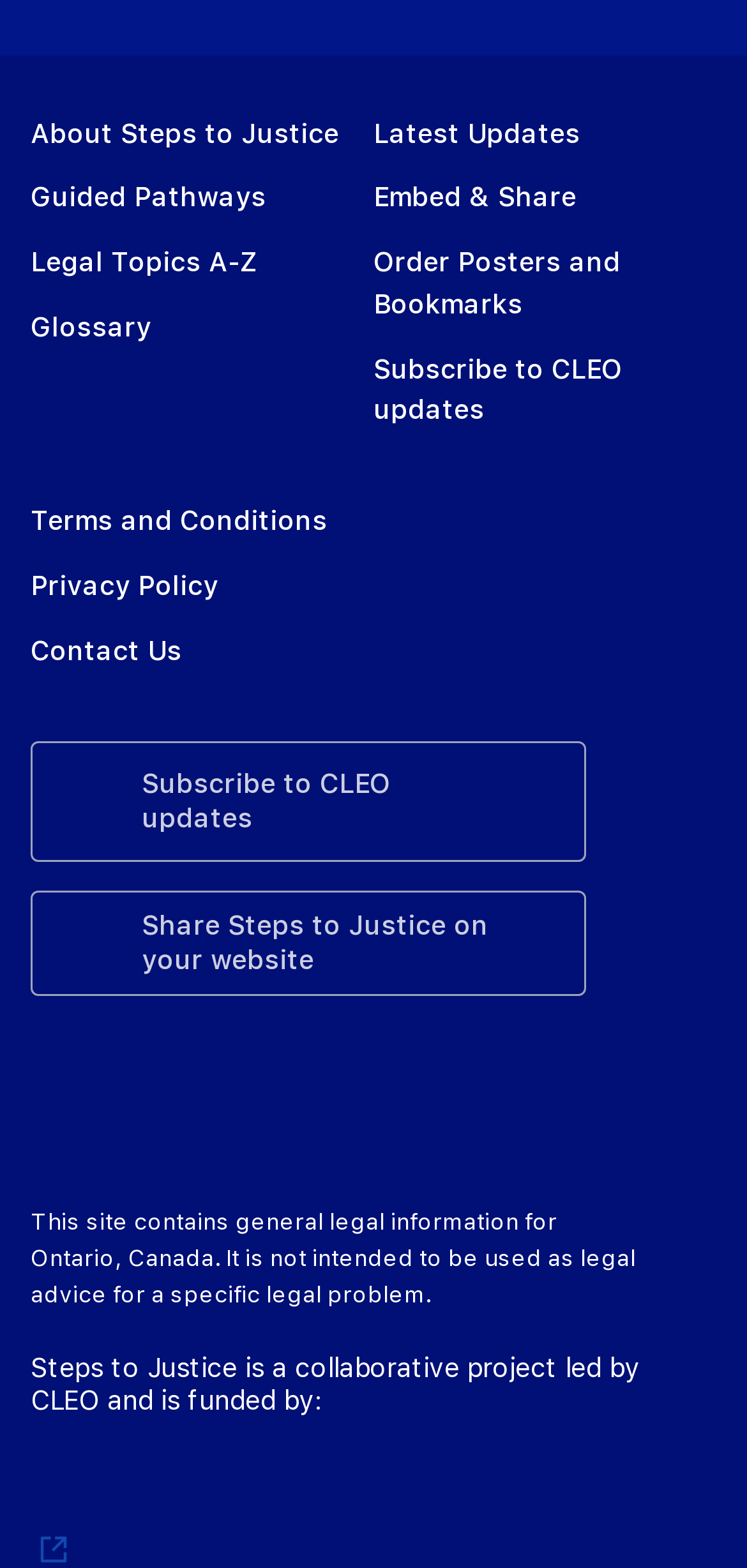What is the name of the organization that leads the Steps to Justice project?
Examine the webpage screenshot and provide an in-depth answer to the question.

I found the answer by looking at the text 'Steps to Justice is a collaborative project led by CLEO and is funded by:' which indicates that CLEO is the organization that leads the Steps to Justice project.